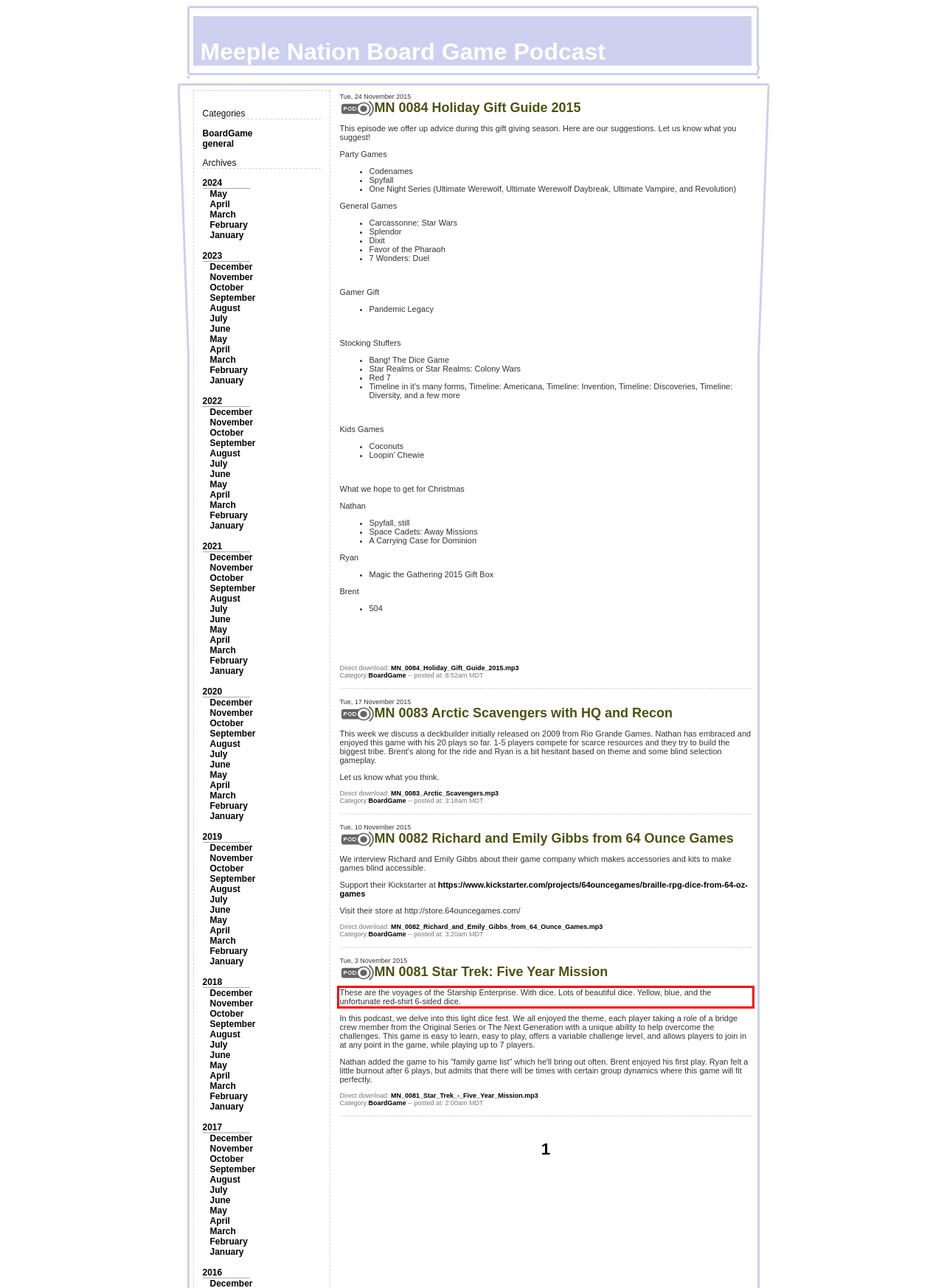You are provided with a screenshot of a webpage that includes a red bounding box. Extract and generate the text content found within the red bounding box.

These are the voyages of the Starship Enterprise. With dice. Lots of beautiful dice. Yellow, blue, and the unfortunate red-shirt 6-sided dice.